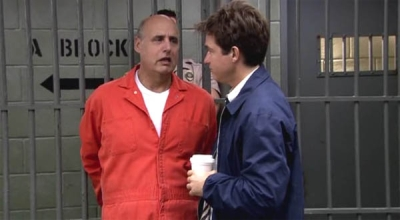Answer the question in one word or a short phrase:
What is the man in the blue jacket holding?

a cup